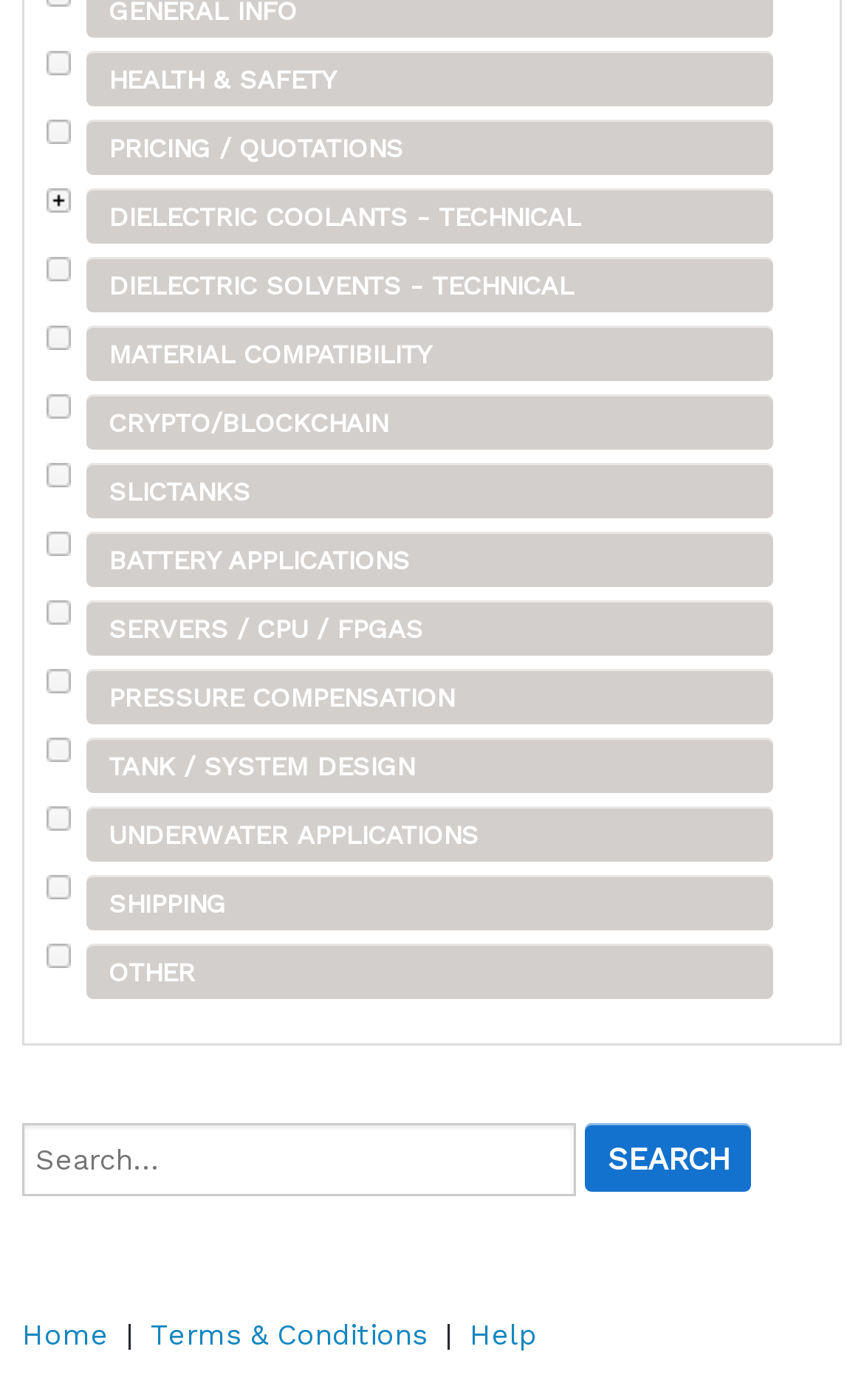Identify the bounding box coordinates of the clickable section necessary to follow the following instruction: "Search for something". The coordinates should be presented as four float numbers from 0 to 1, i.e., [left, top, right, bottom].

[0.026, 0.803, 0.667, 0.854]